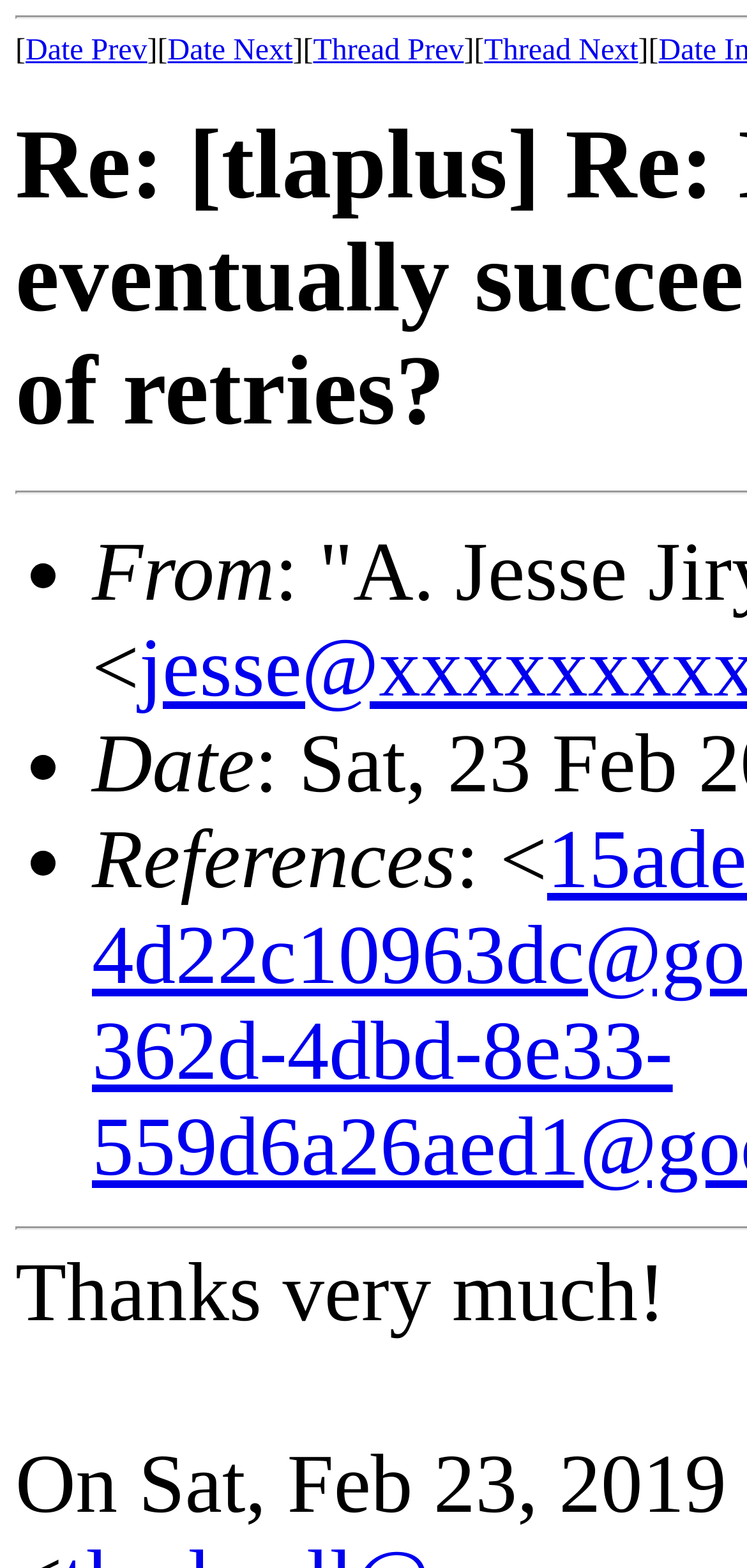Explain the webpage in detail.

The webpage appears to be a discussion forum or email thread, with a focus on a specific topic related to TLA+ and process testing. 

At the top of the page, there are navigation links, including "Date Prev" and "Date Next" on the left, and "Thread Prev" and "Thread Next" on the right. These links are positioned horizontally, with the "Date" links closer to the left edge of the page and the "Thread" links closer to the right edge.

Below the navigation links, there are three bullet points, each with a label: "From", "Date", and "References". The "References" label is followed by a colon and a less-than symbol.

The main content of the page is a message or post, which starts with the text "Thanks very much!". This text is positioned near the bottom of the page, leaving a significant amount of space above it.